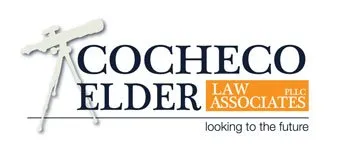Explain the image with as much detail as possible.

The image features the logo of Cocheco Elder Law Associates, a law firm dedicated to estate planning and elder law services. The logo incorporates a telescope, symbolizing the firm's commitment to looking ahead and planning for the future. The name "Cocheco Elder Law Associates" is prominently displayed, with "ELDER" emphasized in bold lettering, followed by "LAW ASSOCIATES" in smaller text. The tagline "looking to the future" reinforces the firm’s focus on proactive estate planning, catering to the unique needs of clients as they navigate the complexities of elder law.